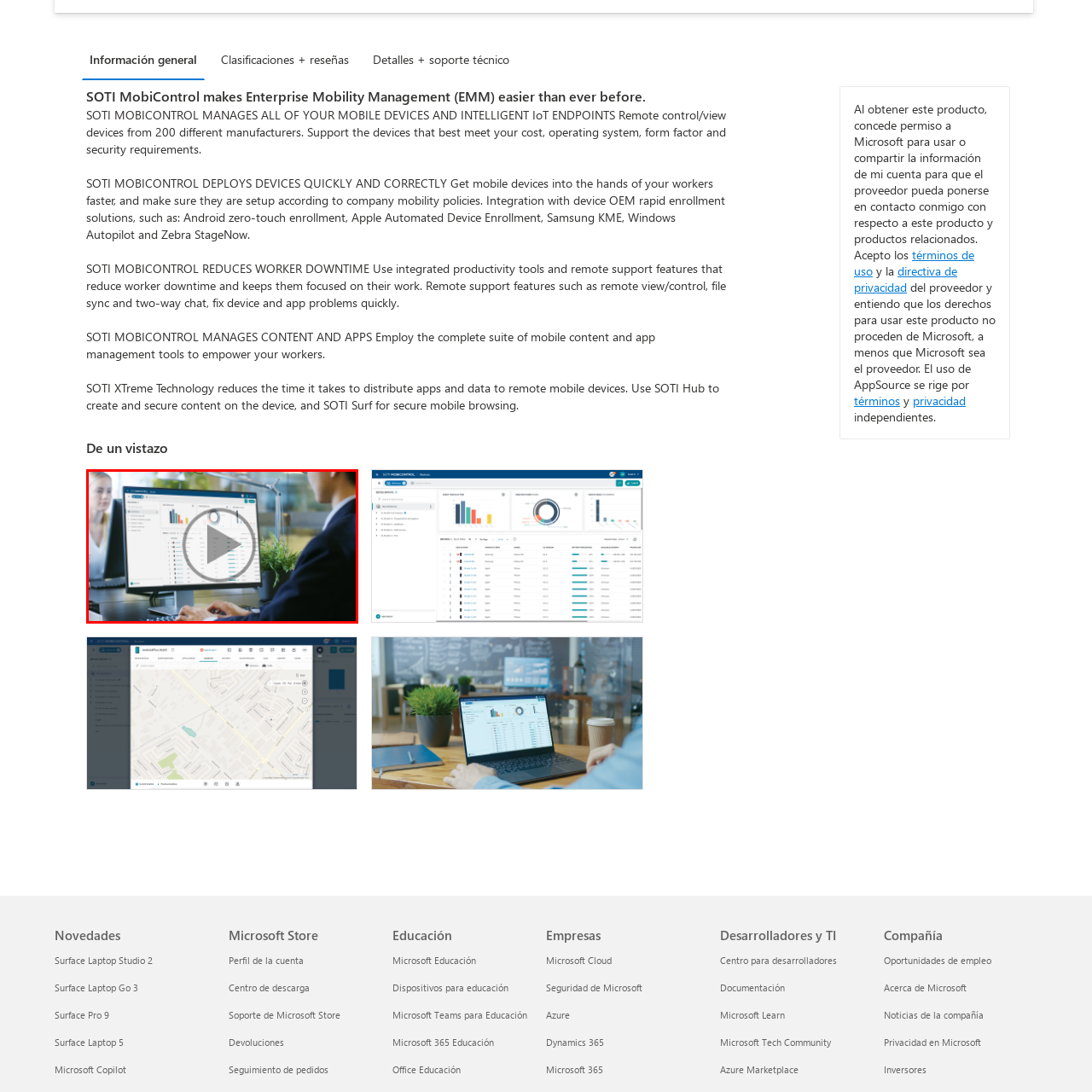How many people are visible in the image?
Inspect the image area bounded by the red box and answer the question with a single word or a short phrase.

Two